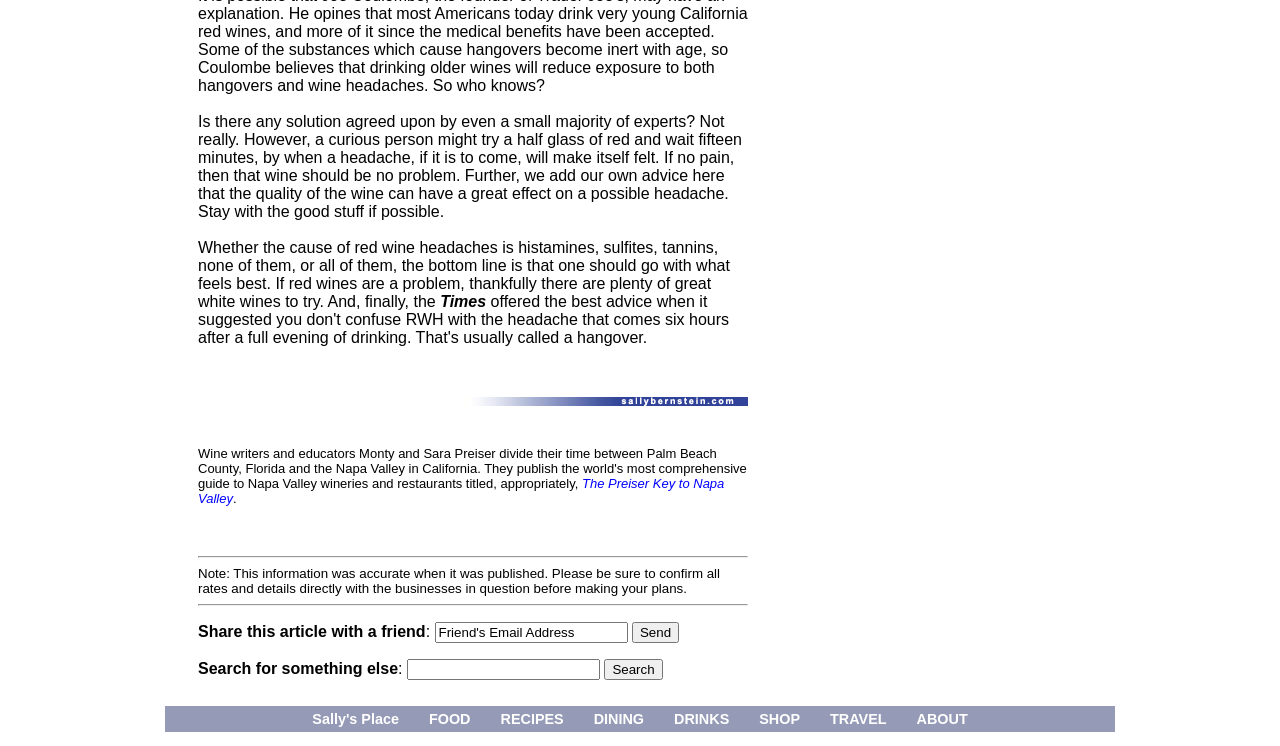Using the information in the image, give a comprehensive answer to the question: 
What is the advice given in the article for people who experience headaches from red wine?

The static text element [141] advises people who experience headaches from red wine to try a half glass and wait fifteen minutes to see if a headache develops, and also suggests considering the quality of the wine.